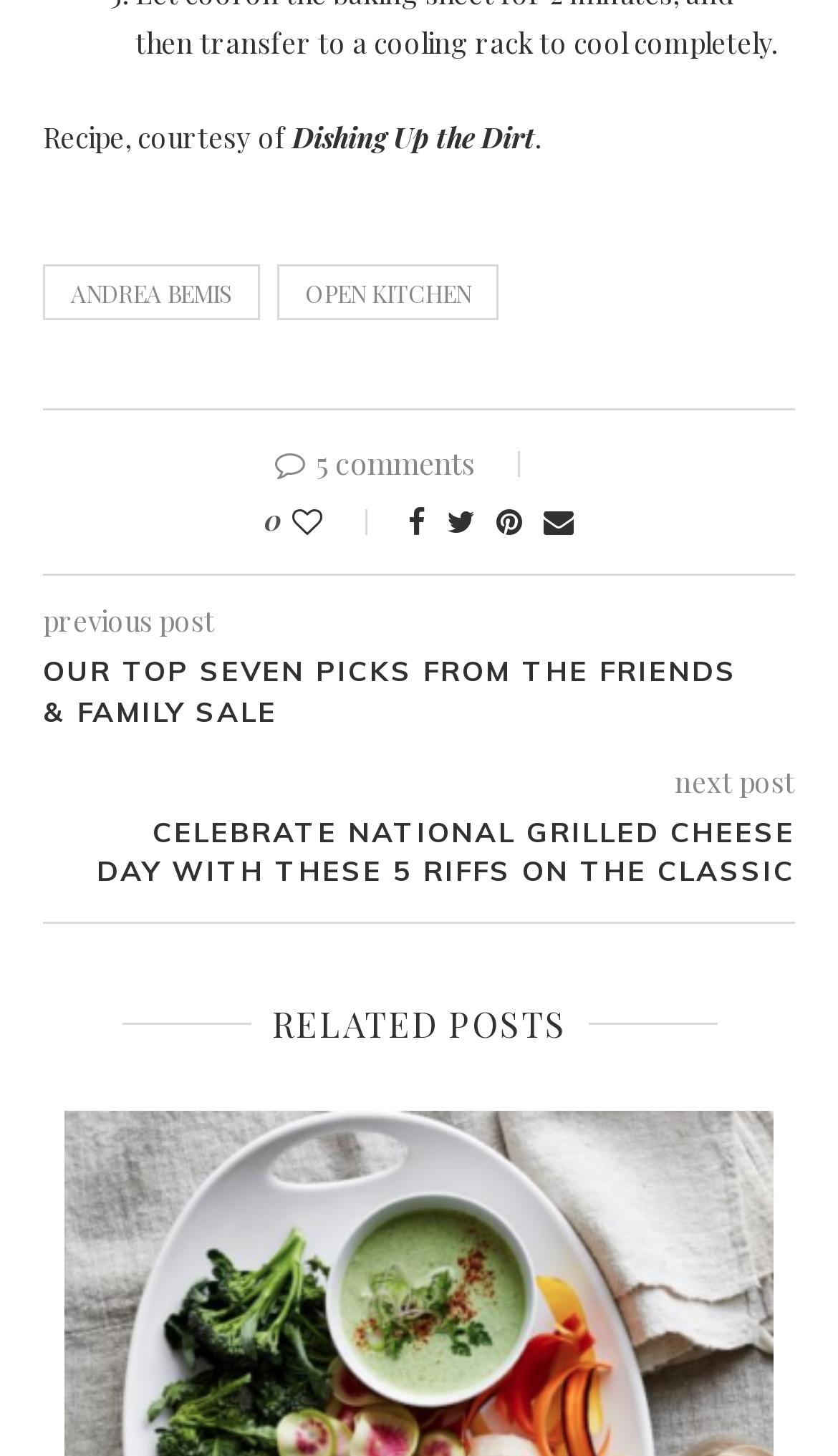Please identify the bounding box coordinates for the region that you need to click to follow this instruction: "read the previous post".

[0.051, 0.414, 0.256, 0.439]